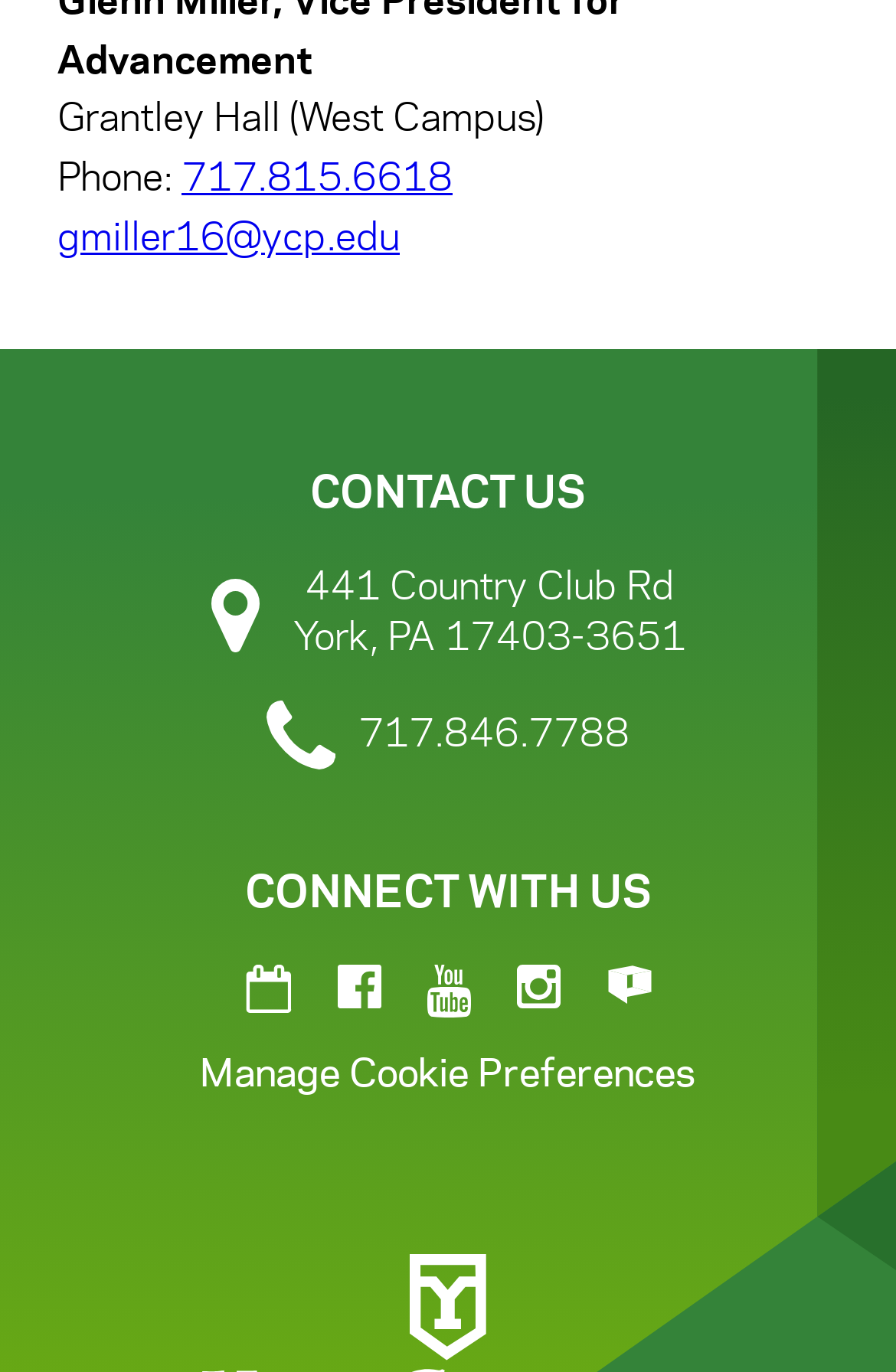Answer the question briefly using a single word or phrase: 
What is the name of the campus?

Grantley Hall (West Campus)